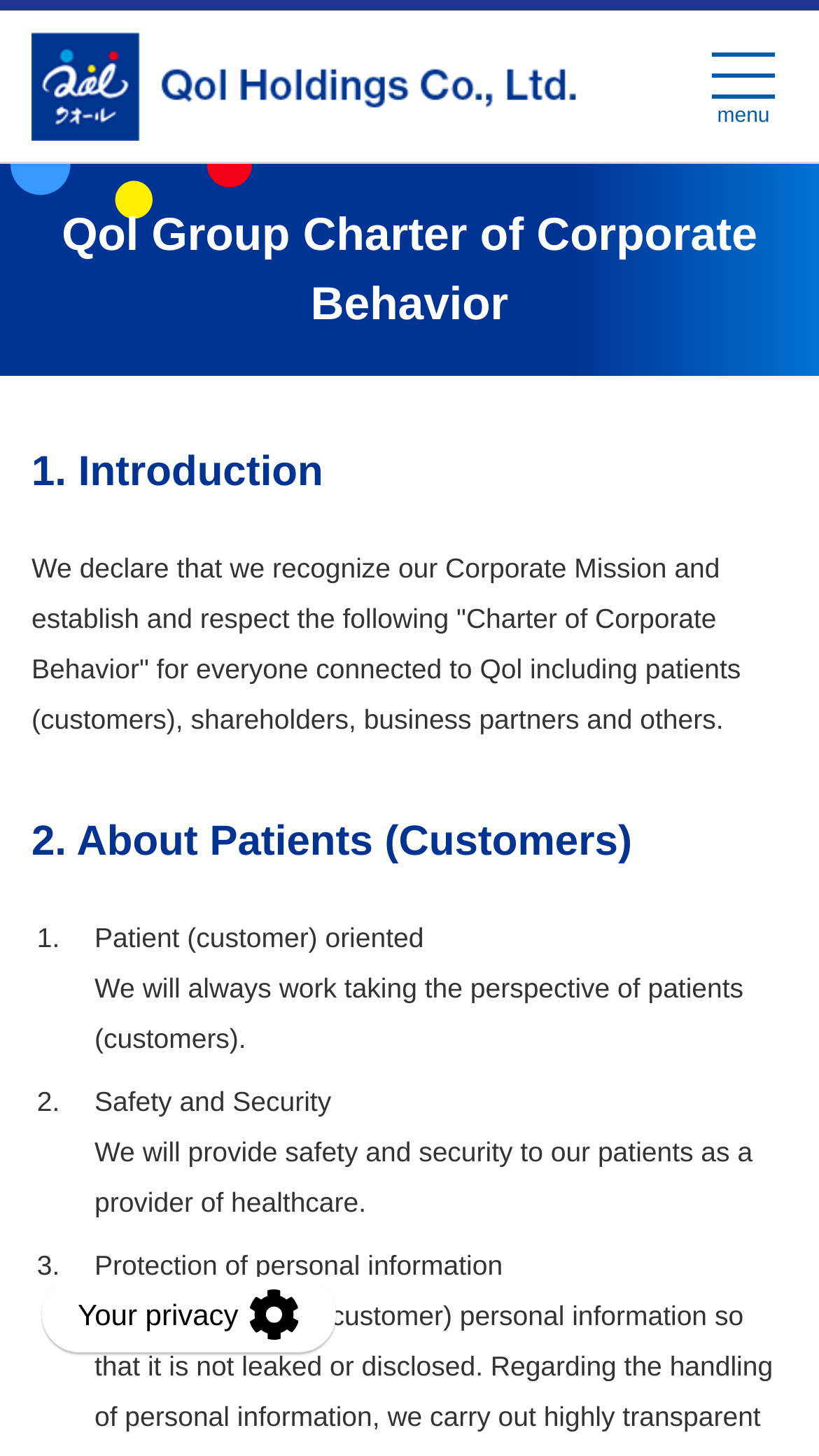Please find the bounding box for the following UI element description. Provide the coordinates in (top-left x, top-left y, bottom-right x, bottom-right y) format, with values between 0 and 1: menu

[0.856, 0.036, 0.959, 0.094]